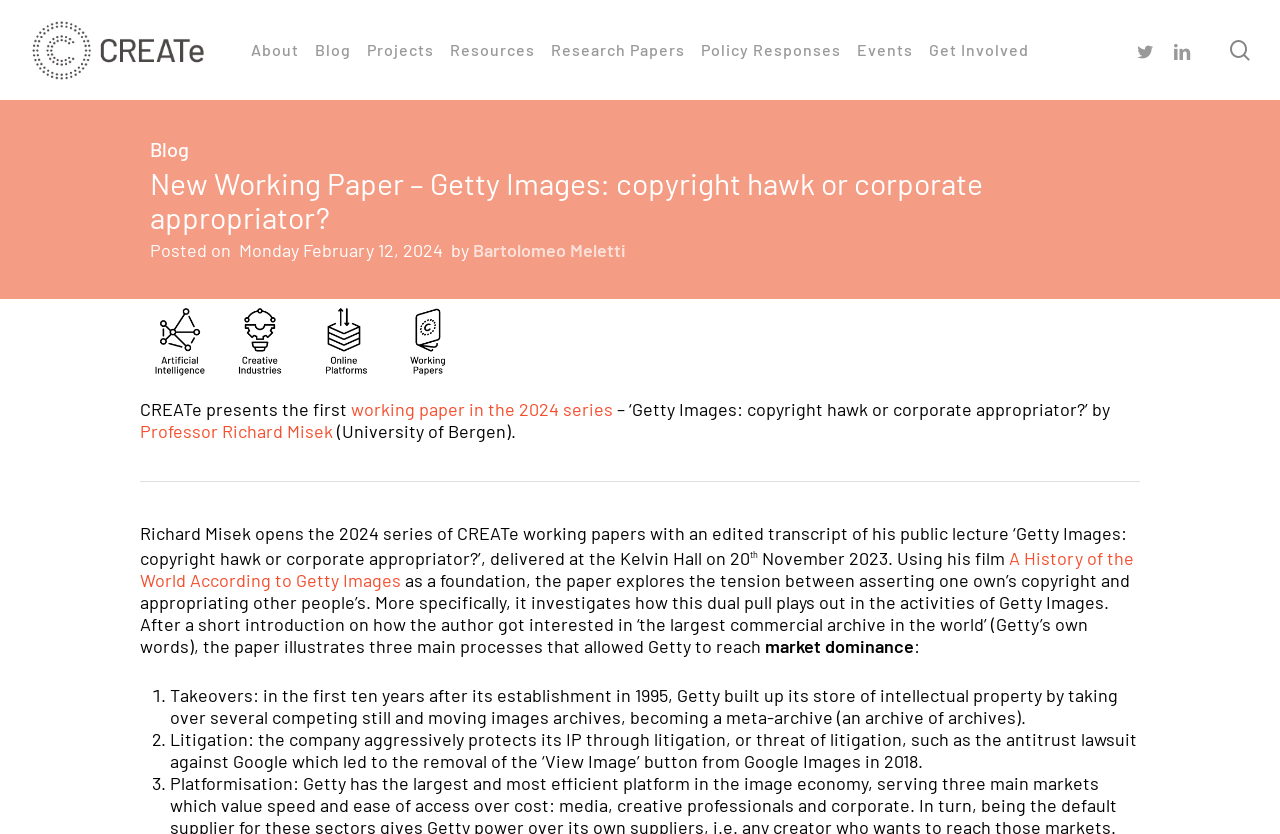Identify the bounding box coordinates for the UI element that matches this description: "Get Involved".

[0.726, 0.049, 0.804, 0.071]